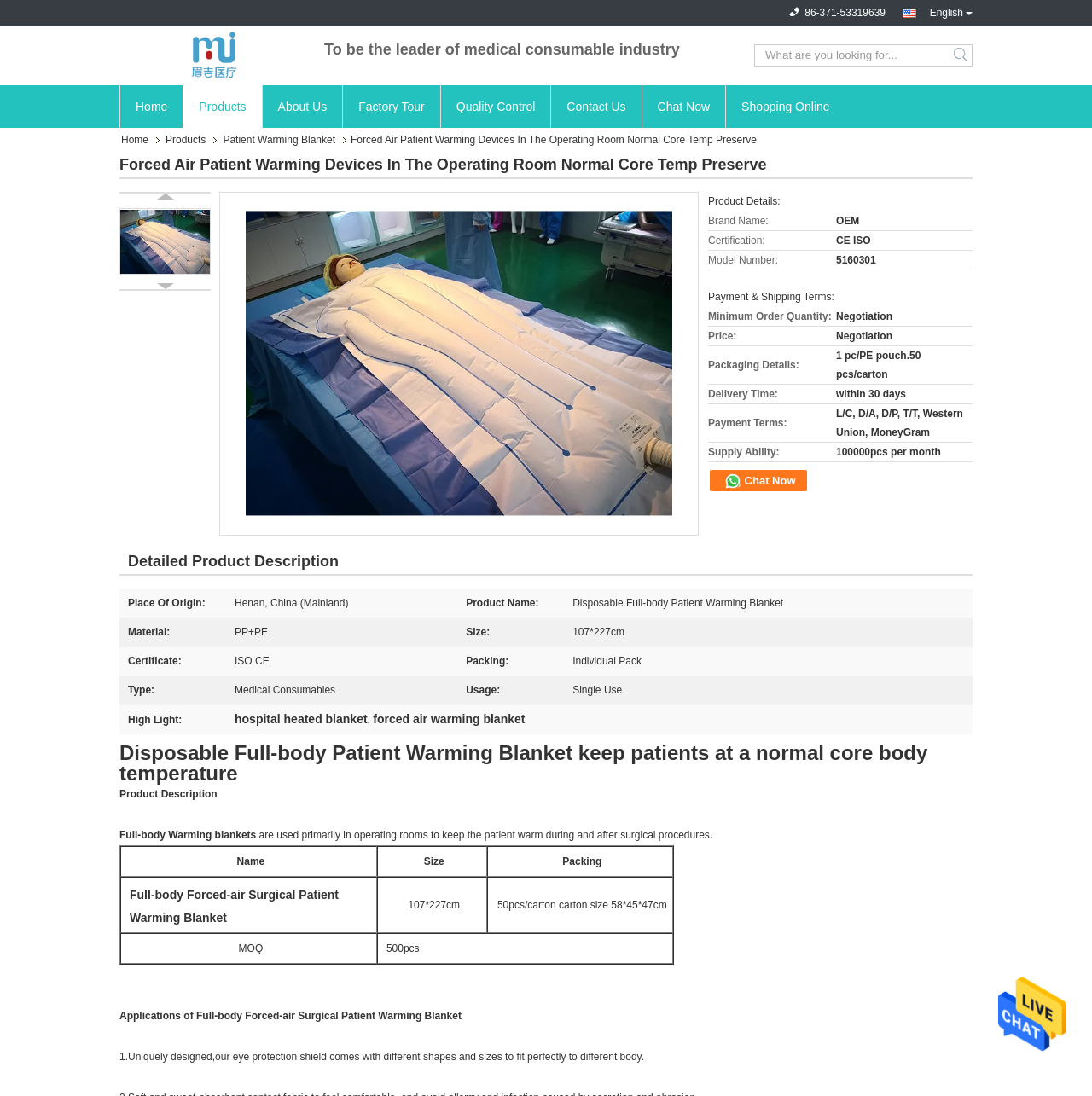Use a single word or phrase to answer the following:
What is the minimum order quantity?

Negotiation